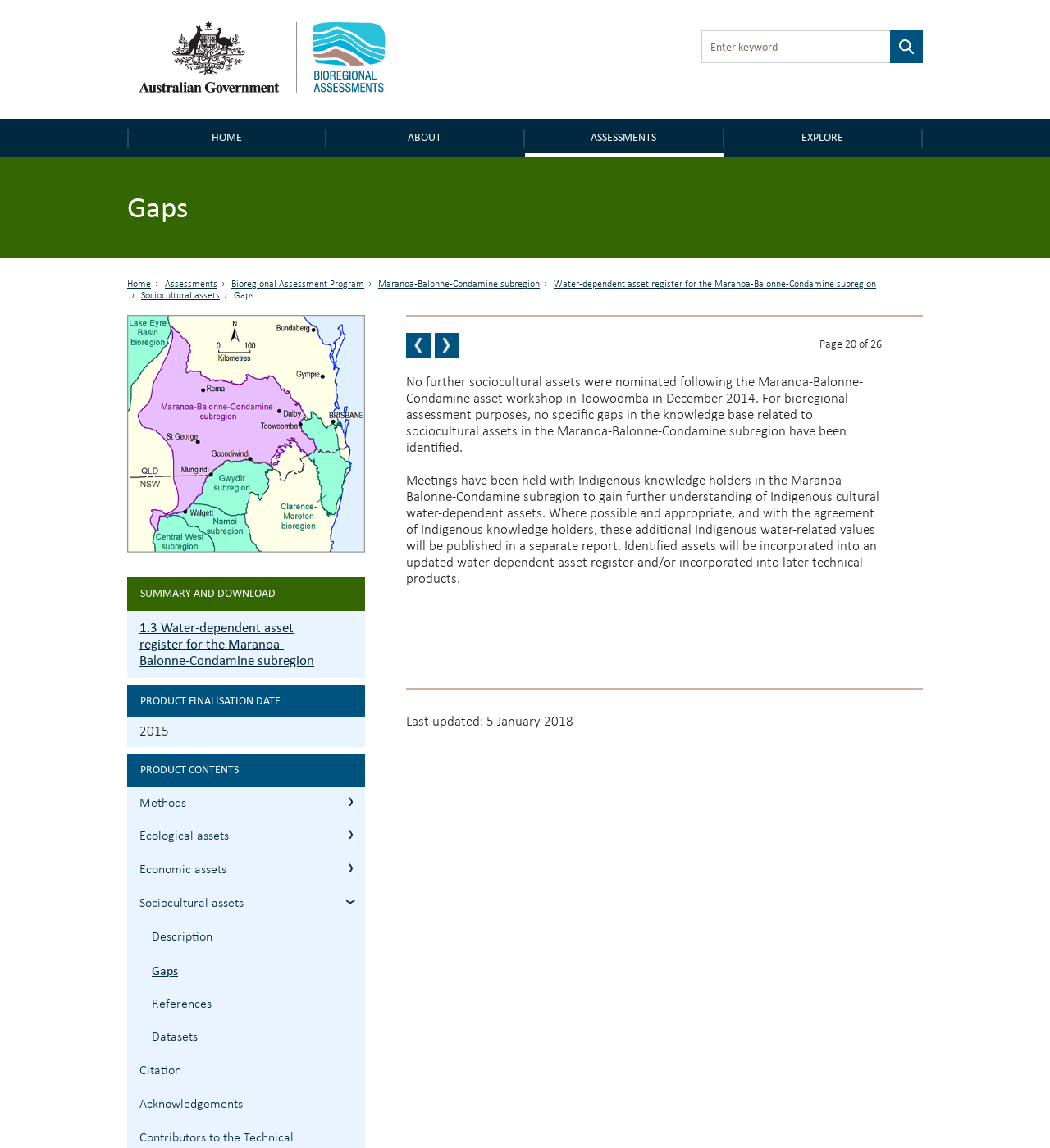Respond concisely with one word or phrase to the following query:
What is the purpose of the meetings held with Indigenous knowledge holders?

To gain understanding of Indigenous cultural water-dependent assets